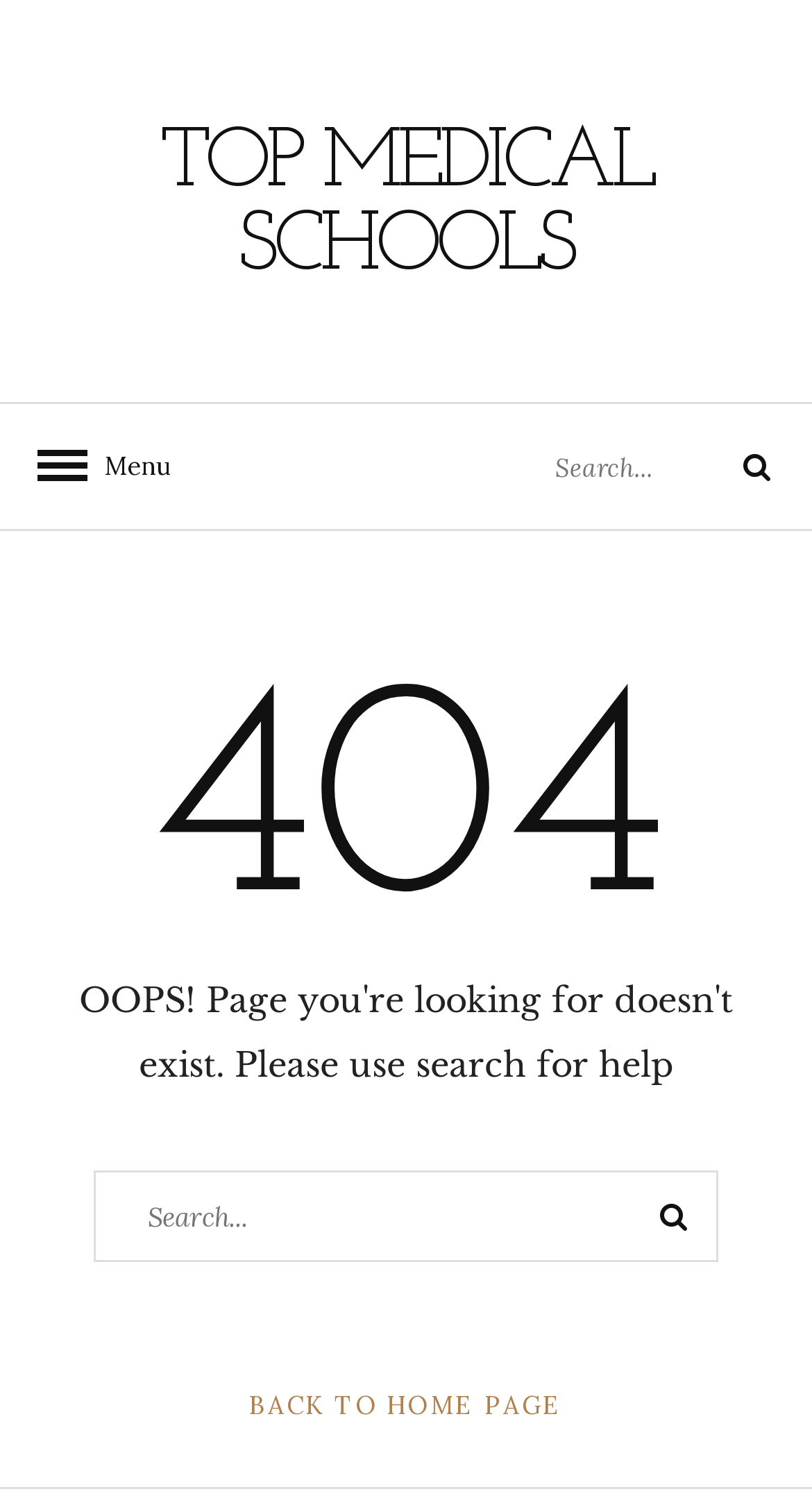Generate the main heading text from the webpage.

TOP MEDICAL SCHOOLS